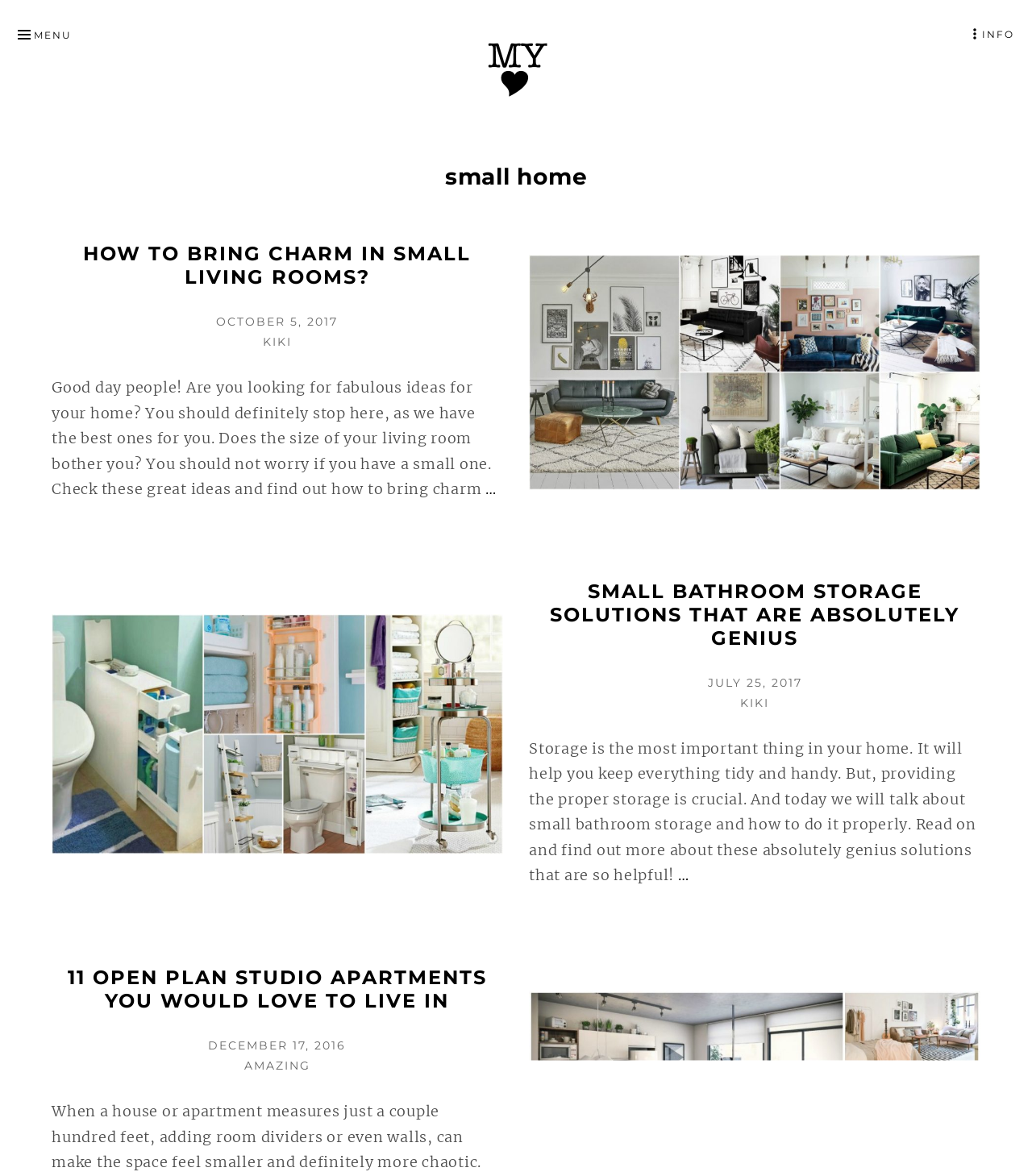Determine the bounding box coordinates for the clickable element to execute this instruction: "read the article 'HOW TO BRING CHARM IN SMALL LIVING ROOMS?'". Provide the coordinates as four float numbers between 0 and 1, i.e., [left, top, right, bottom].

[0.05, 0.206, 0.487, 0.299]